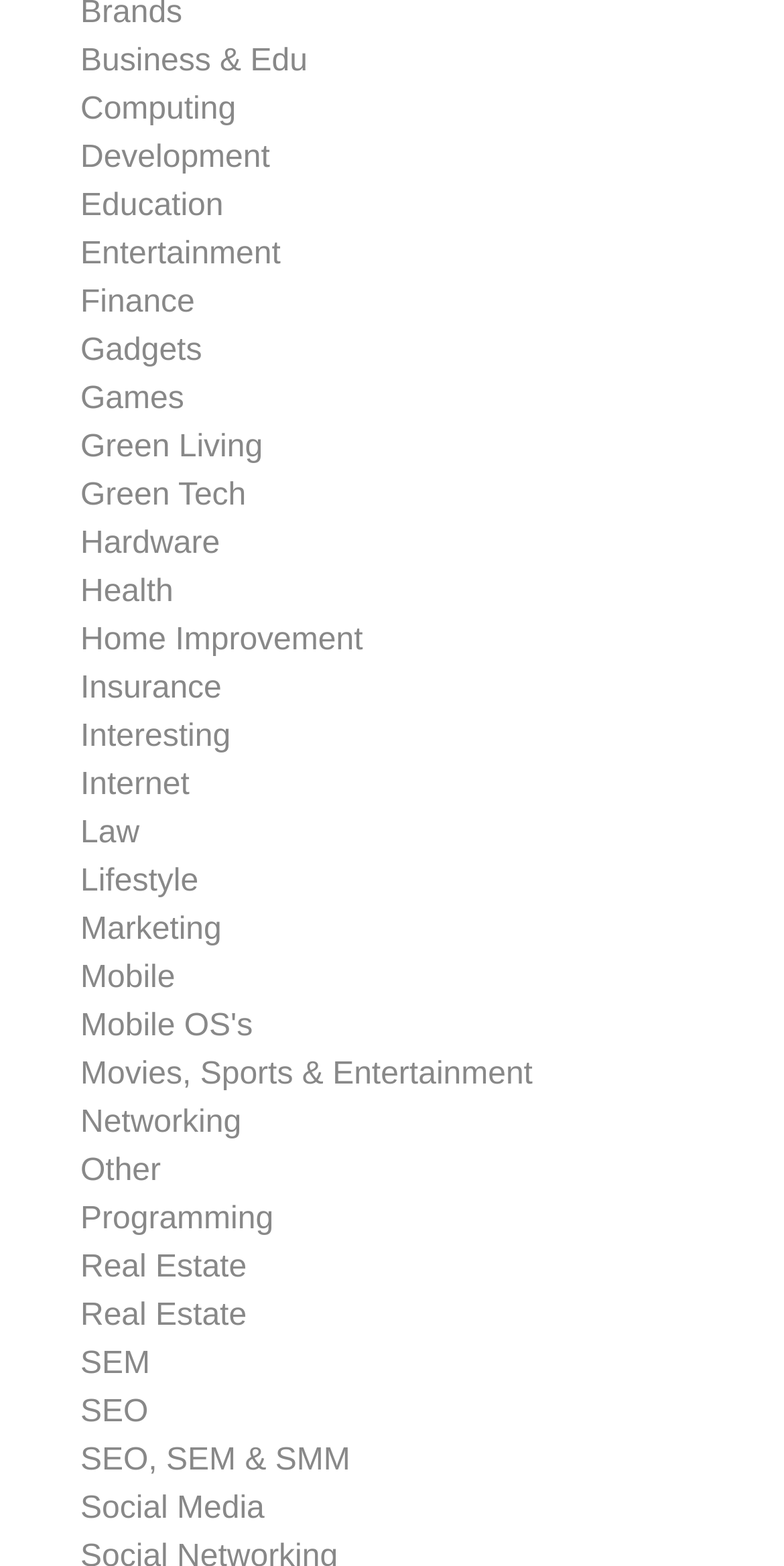Provide a brief response to the question below using a single word or phrase: 
How many categories are related to technology?

At least 10